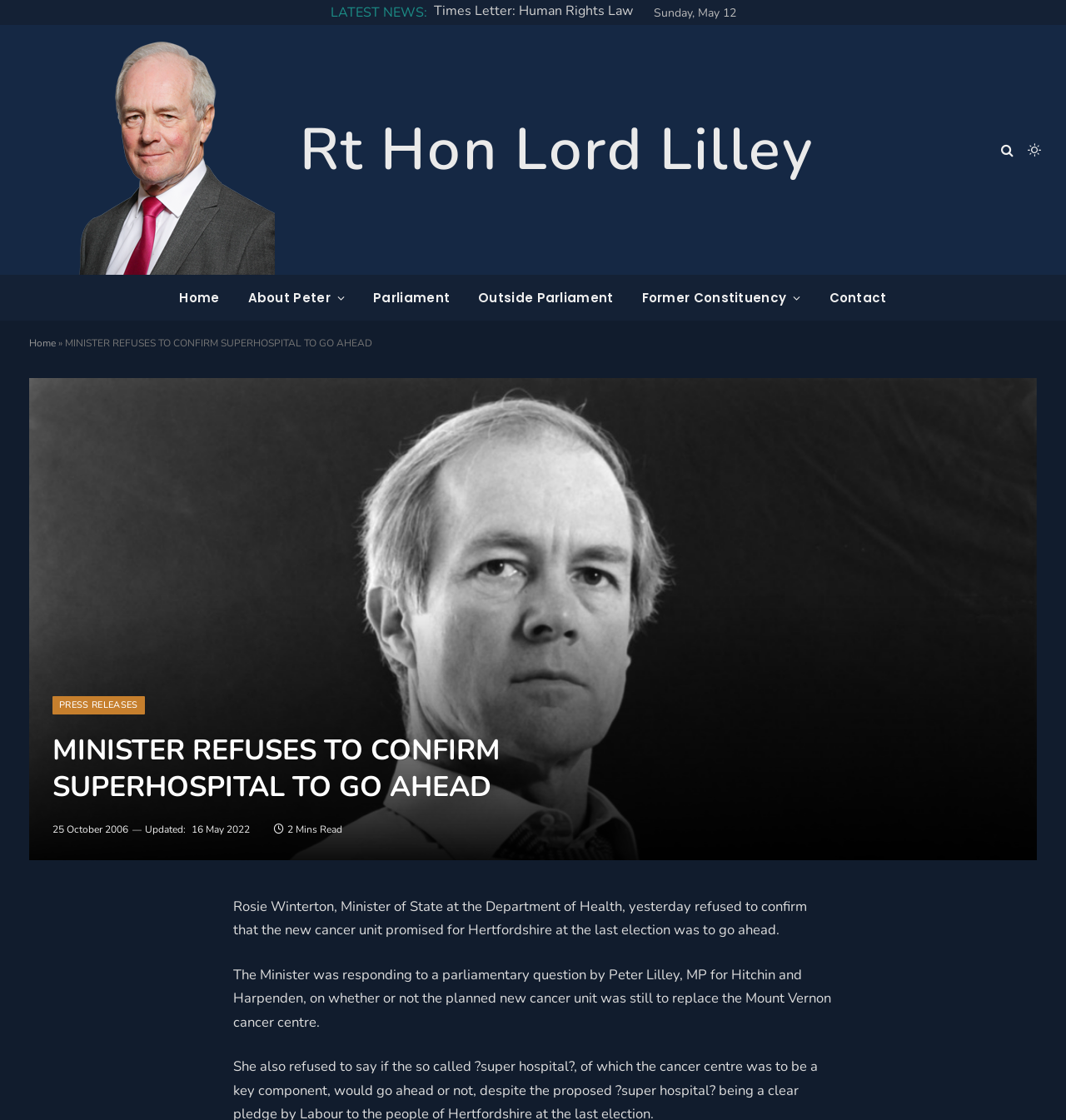Please identify the coordinates of the bounding box for the clickable region that will accomplish this instruction: "Click on the link to view Peter Lilley's profile".

[0.027, 0.338, 0.973, 0.768]